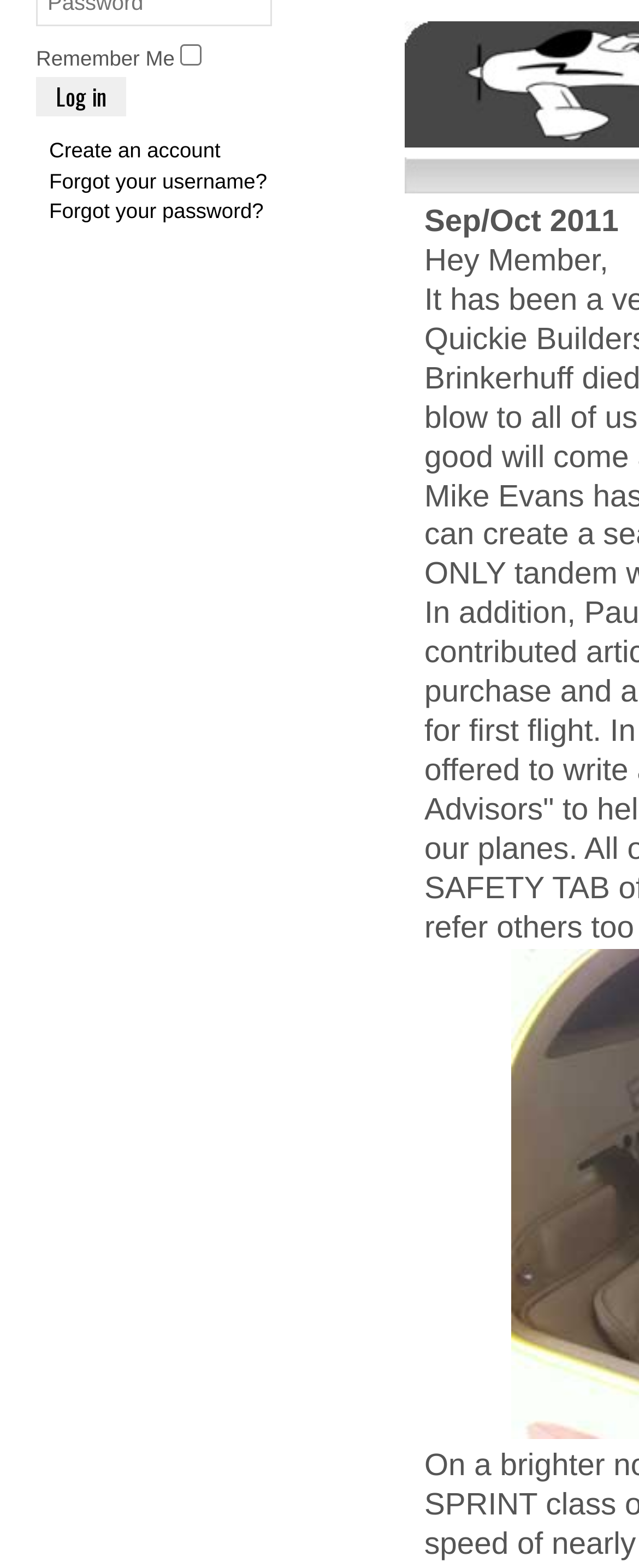Predict the bounding box coordinates for the UI element described as: "parent_node: Remember Me name="remember" value="yes"". The coordinates should be four float numbers between 0 and 1, presented as [left, top, right, bottom].

[0.283, 0.028, 0.316, 0.042]